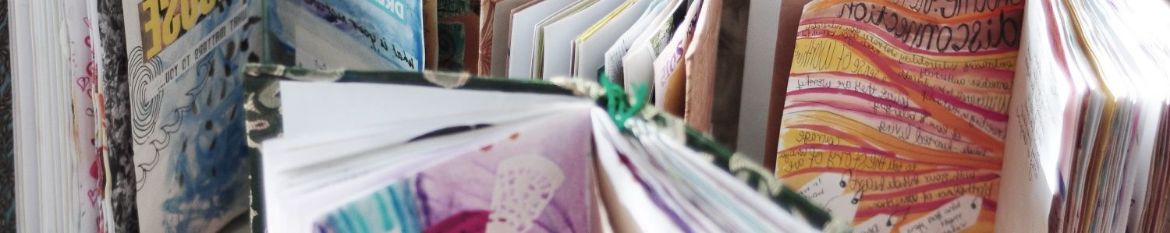What is the purpose of the arrangement of the books?
Answer the question with a single word or phrase derived from the image.

To evoke creativity